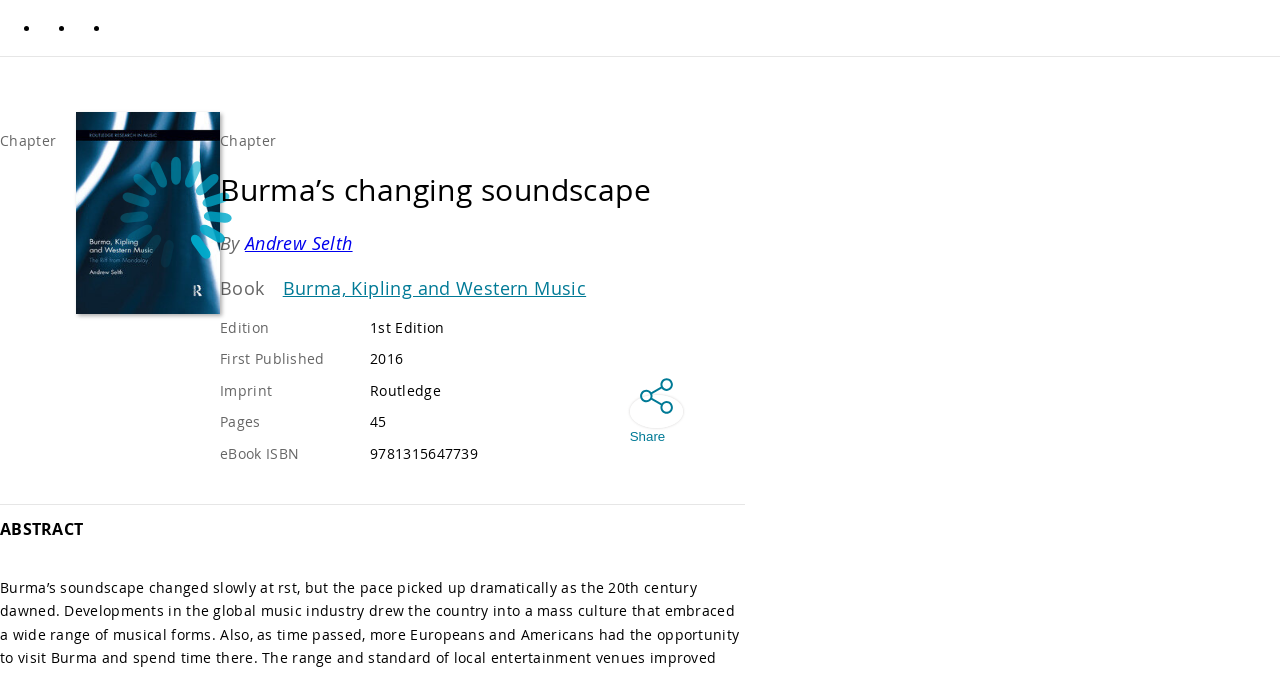What is the name of the publisher?
Provide a detailed and well-explained answer to the question.

The name of the publisher can be found in the static text element with the text 'Routledge' which is located in the section with the label 'Imprint'.